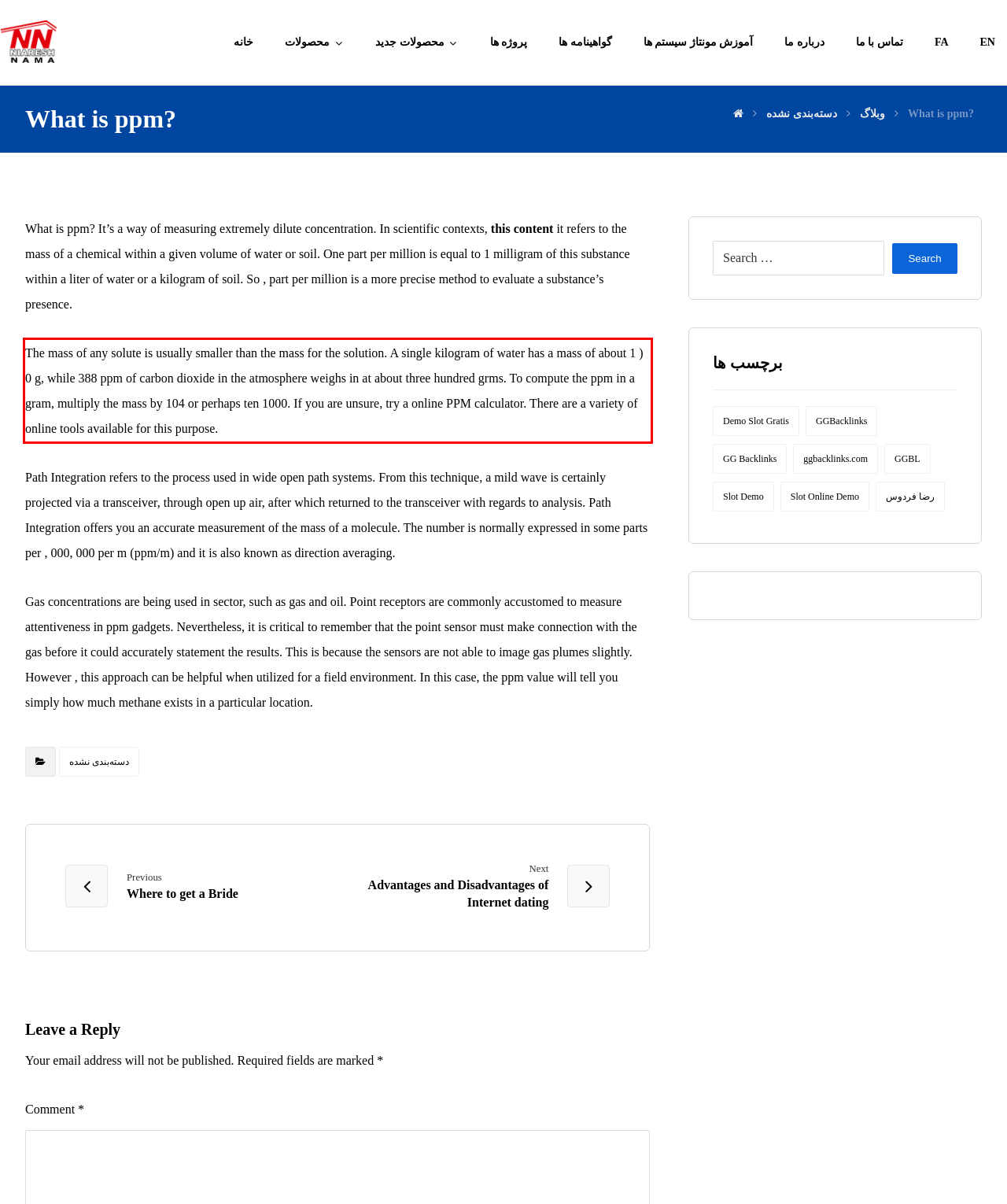You are given a screenshot showing a webpage with a red bounding box. Perform OCR to capture the text within the red bounding box.

The mass of any solute is usually smaller than the mass for the solution. A single kilogram of water has a mass of about 1 ) 0 g, while 388 ppm of carbon dioxide in the atmosphere weighs in at about three hundred grms. To compute the ppm in a gram, multiply the mass by 104 or perhaps ten 1000. If you are unsure, try a online PPM calculator. There are a variety of online tools available for this purpose.